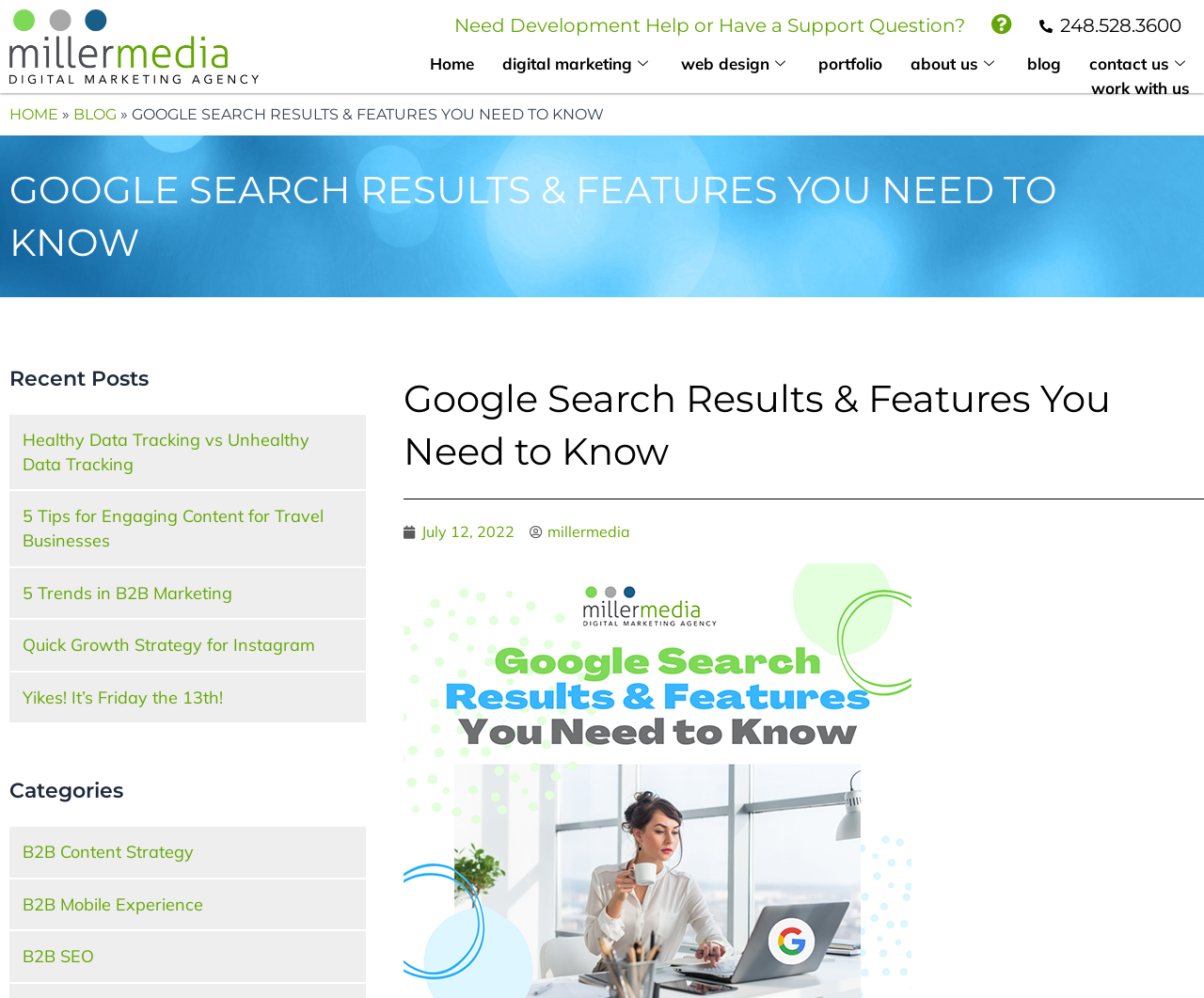Provide the bounding box coordinates of the HTML element this sentence describes: "contact us". The bounding box coordinates consist of four float numbers between 0 and 1, i.e., [left, top, right, bottom].

[0.893, 0.052, 1.0, 0.076]